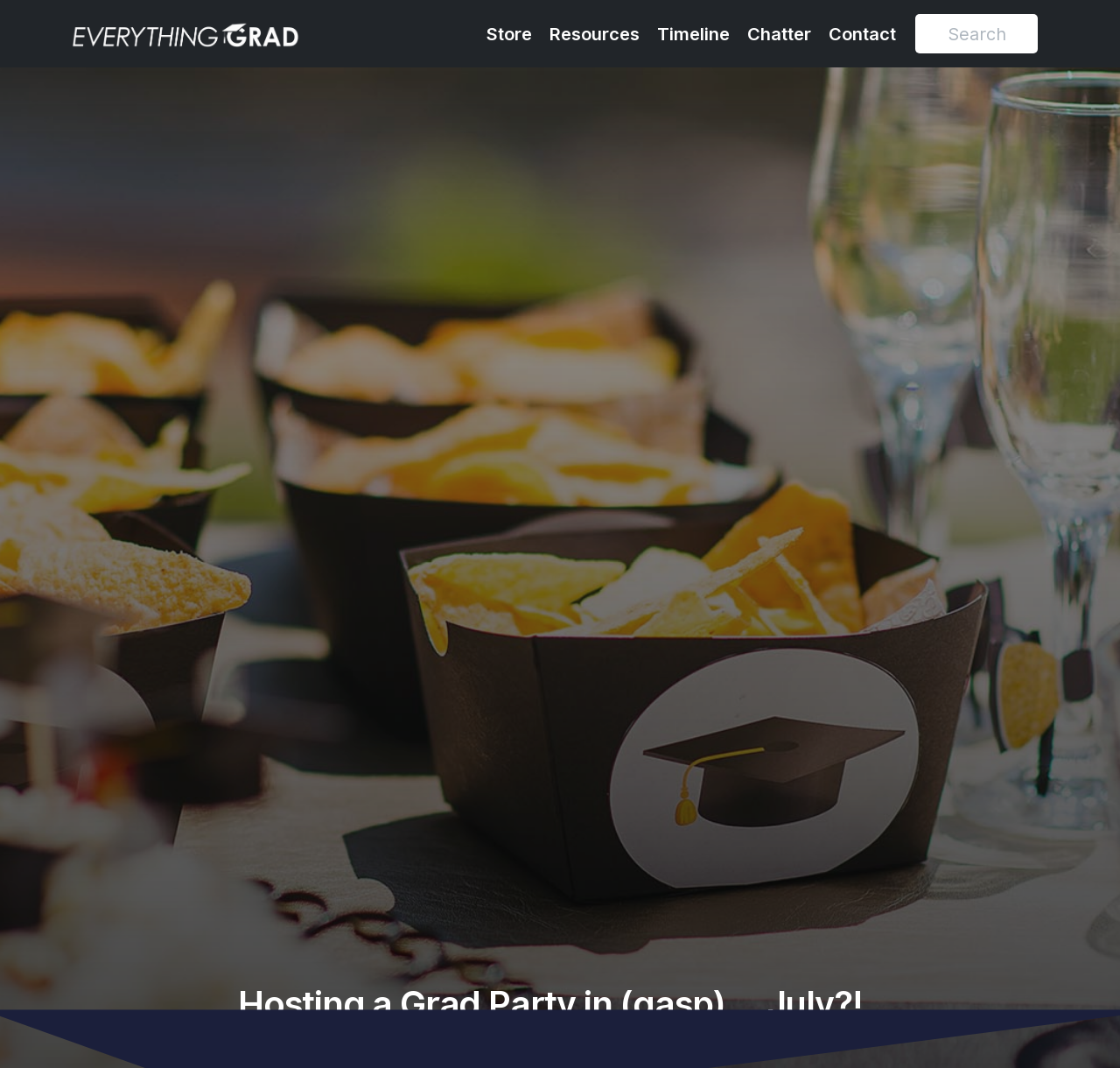Locate the bounding box coordinates of the clickable part needed for the task: "Read the article by Cortland".

[0.23, 0.975, 0.286, 0.99]